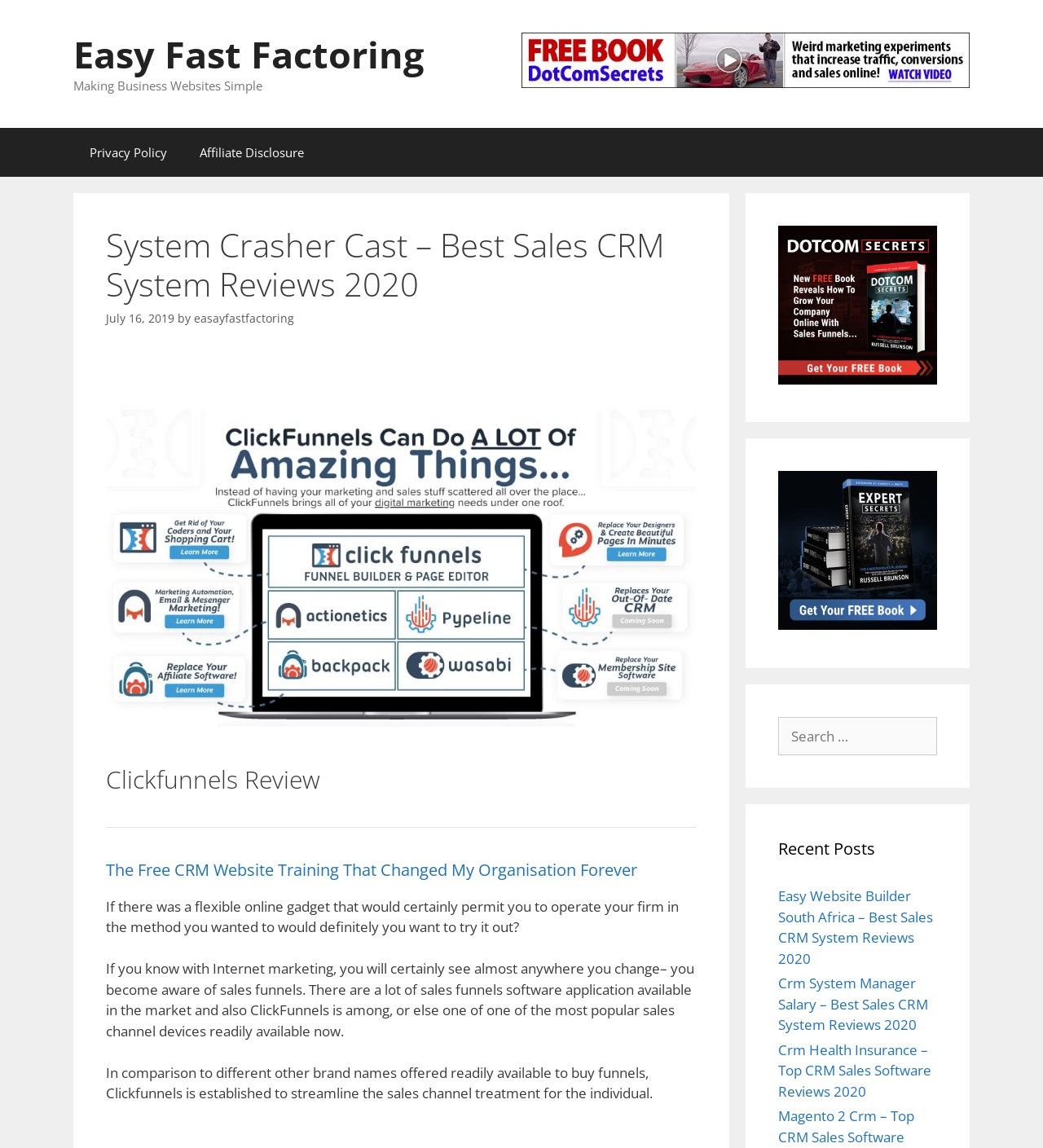Please give the bounding box coordinates of the area that should be clicked to fulfill the following instruction: "Click on the 'Dotcom secrets' link". The coordinates should be in the format of four float numbers from 0 to 1, i.e., [left, top, right, bottom].

[0.5, 0.064, 0.93, 0.08]